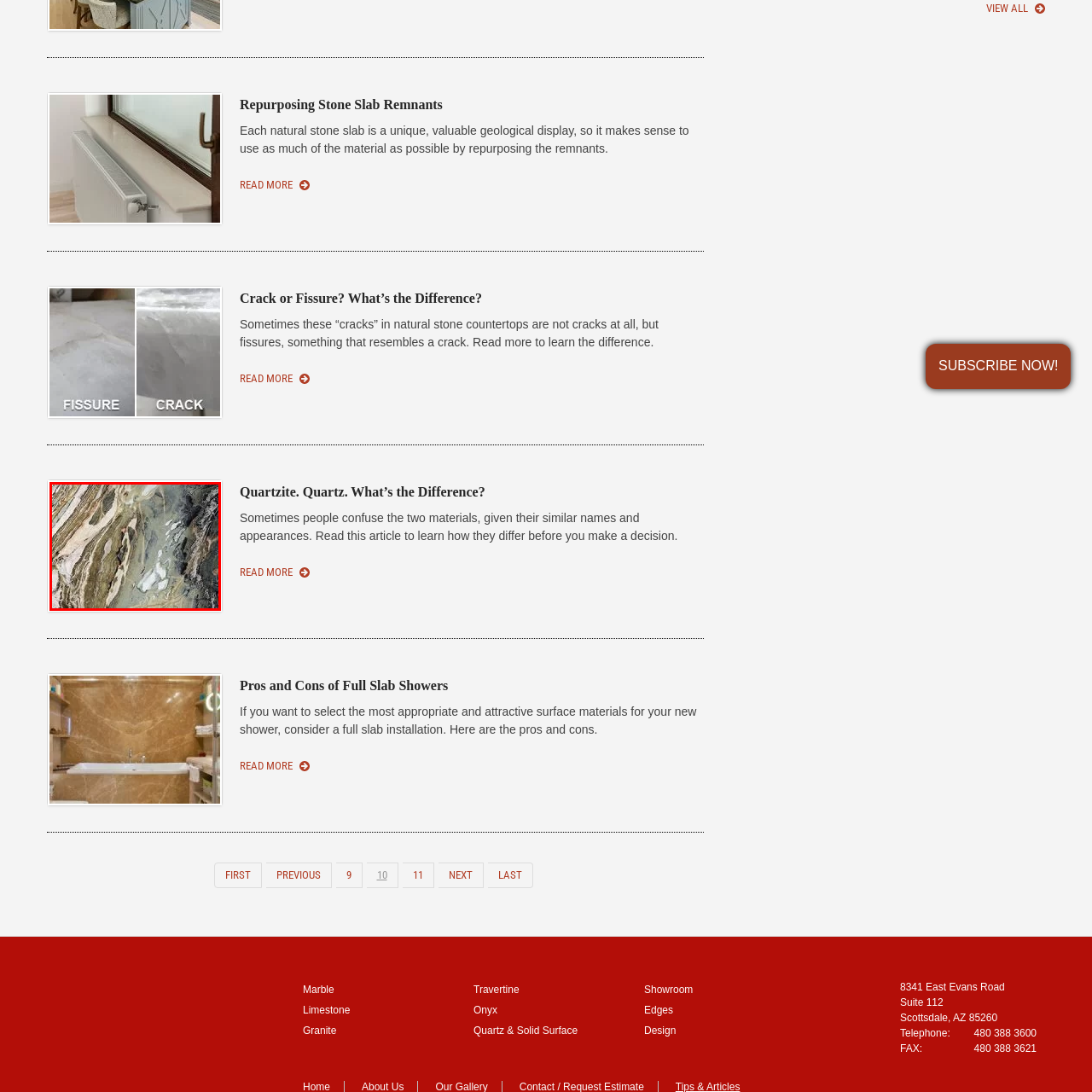Give an in-depth explanation of the image captured within the red boundary.

The image showcases a close-up view of a natural stone, likely quartzite, characterized by its intricate patterns and rich coloration. This geological display highlights the unique vein patterns and textures that are typical of quartzite, underscoring its distinctive aesthetic appeal. The interplay of colors, ranging from soft whites to deep browns and blacks, illustrates the stone's natural beauty and complexity. Such details are often celebrated in design, especially in applications like countertops and decorative surfaces, where the natural stone’s variations tell a story of its formation and geological history. This image can serve as a visual reference for those exploring different stone options for home improvement projects.